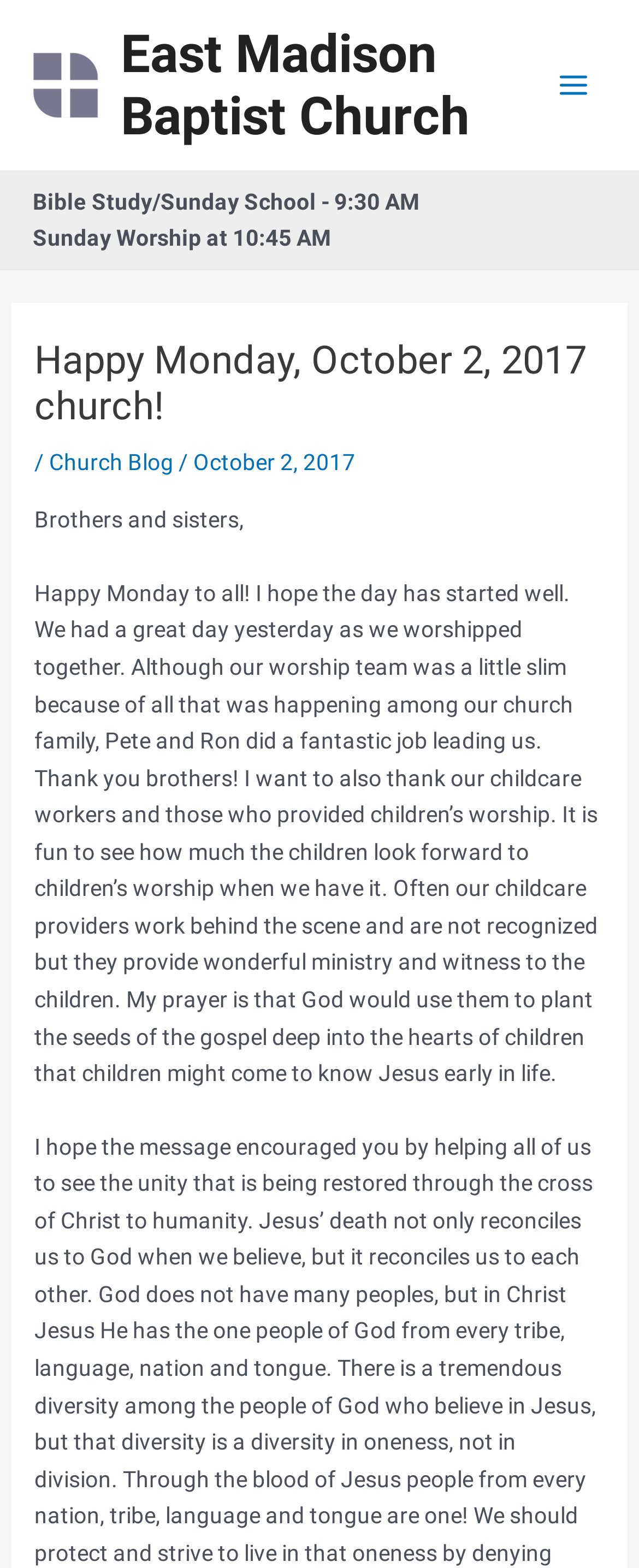What is the name of the church?
Using the visual information from the image, give a one-word or short-phrase answer.

East Madison Baptist Church